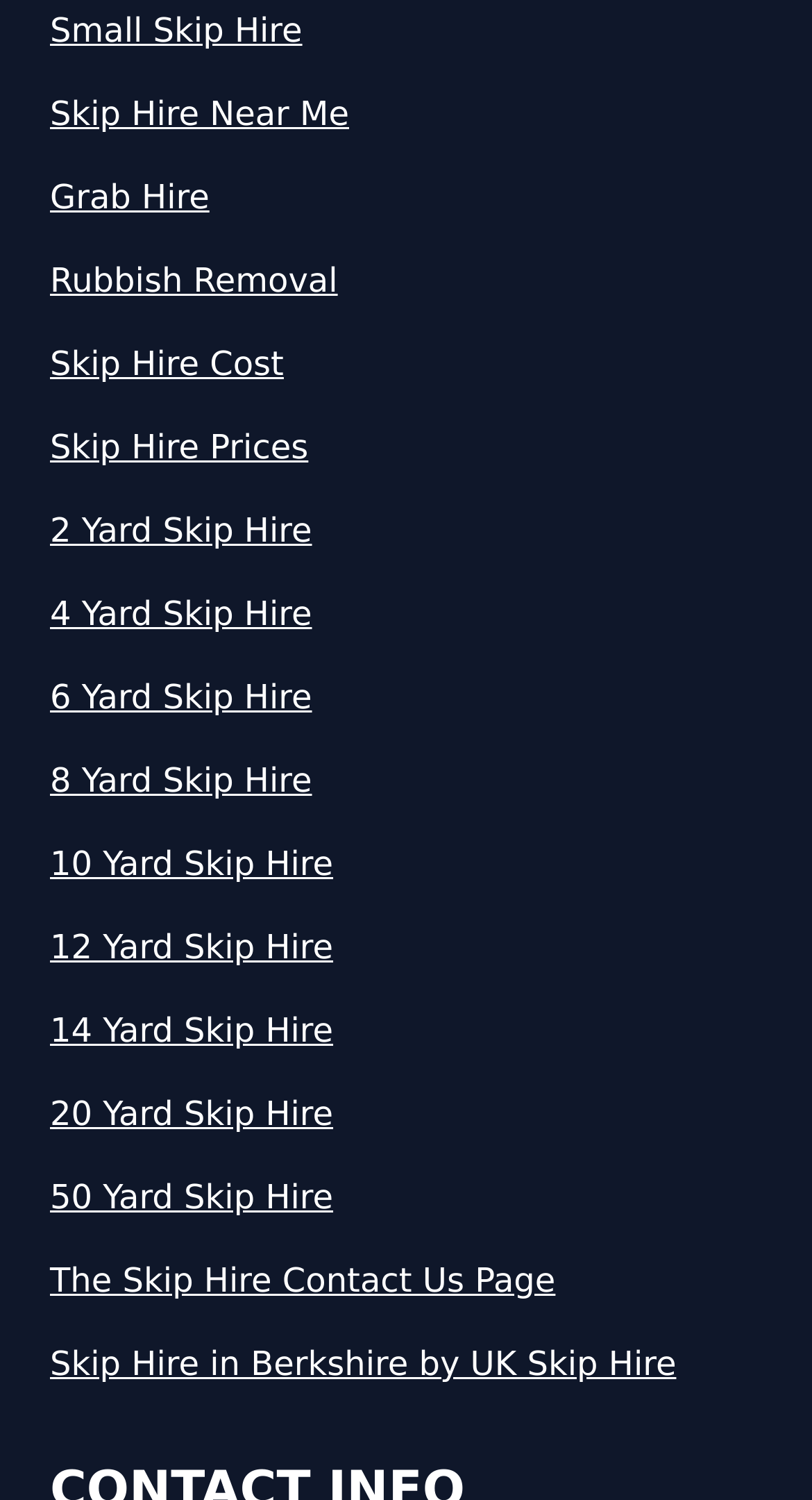What is the first link on the webpage?
Using the visual information, answer the question in a single word or phrase.

Small Skip Hire